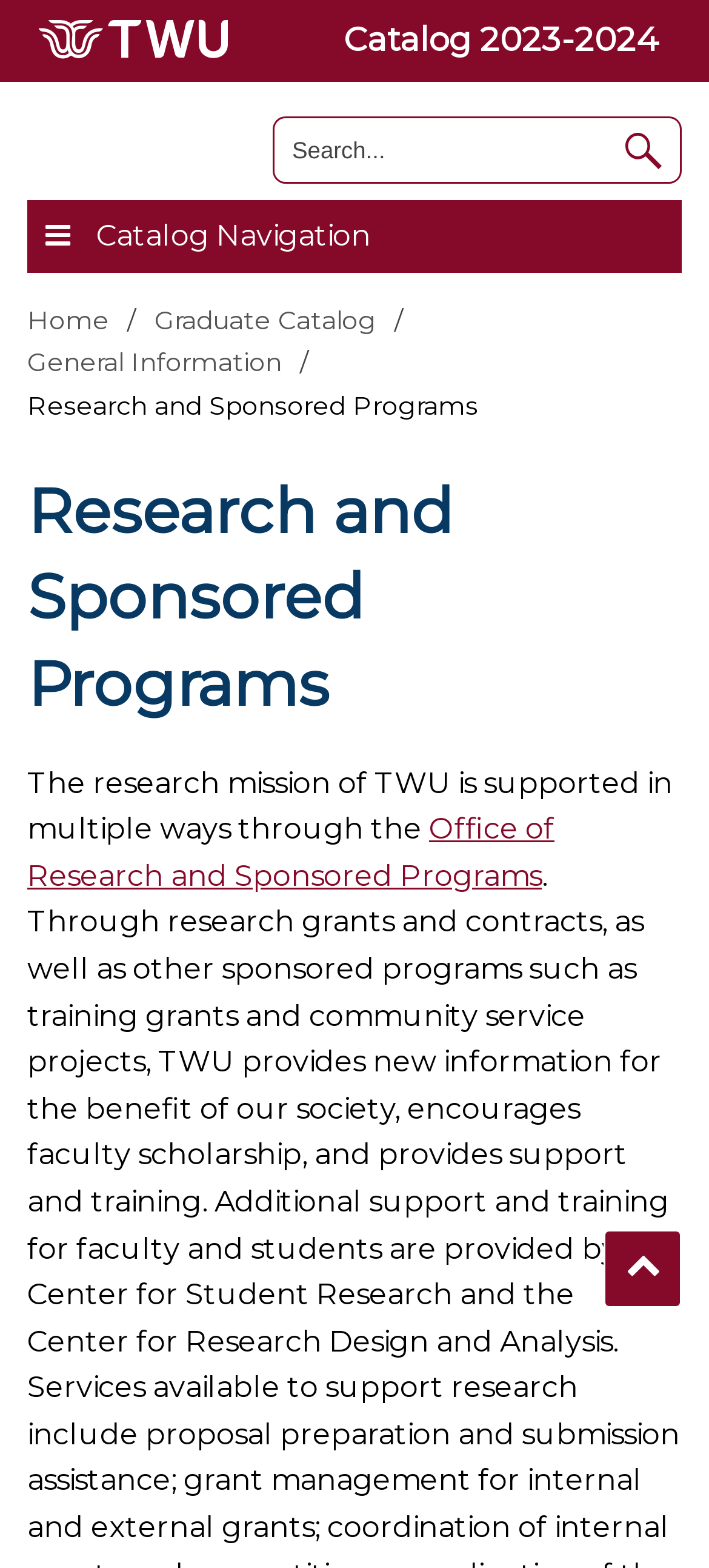Deliver a detailed narrative of the webpage's visual and textual elements.

The webpage is about Research and Sponsored Programs at Texas Woman's University (TWU). At the top left, there is a TWU logo link that directs to the Denton home page. Next to it, there is a static text "Catalog 2023-2024". 

Below the logo, there is a search function that allows users to search the catalog. The search function consists of a static text "Search catalog", a textbox to input the search query, and a "Submit search" button. 

On the top right, there is a "Catalog Navigation" button that is not expanded. Below it, there is a navigation section with breadcrumbs, which shows the current location in the catalog. The breadcrumbs include links to "Home", "Graduate Catalog", "General Information", and the current page "Research and Sponsored Programs". 

Below the breadcrumbs, there is a heading "Research and Sponsored Programs" followed by a paragraph of text that describes the research mission of TWU and how it is supported. The paragraph includes a link to the "Office of Research and Sponsored Programs". 

At the bottom right, there is a "Back to top" link with an arrow icon.